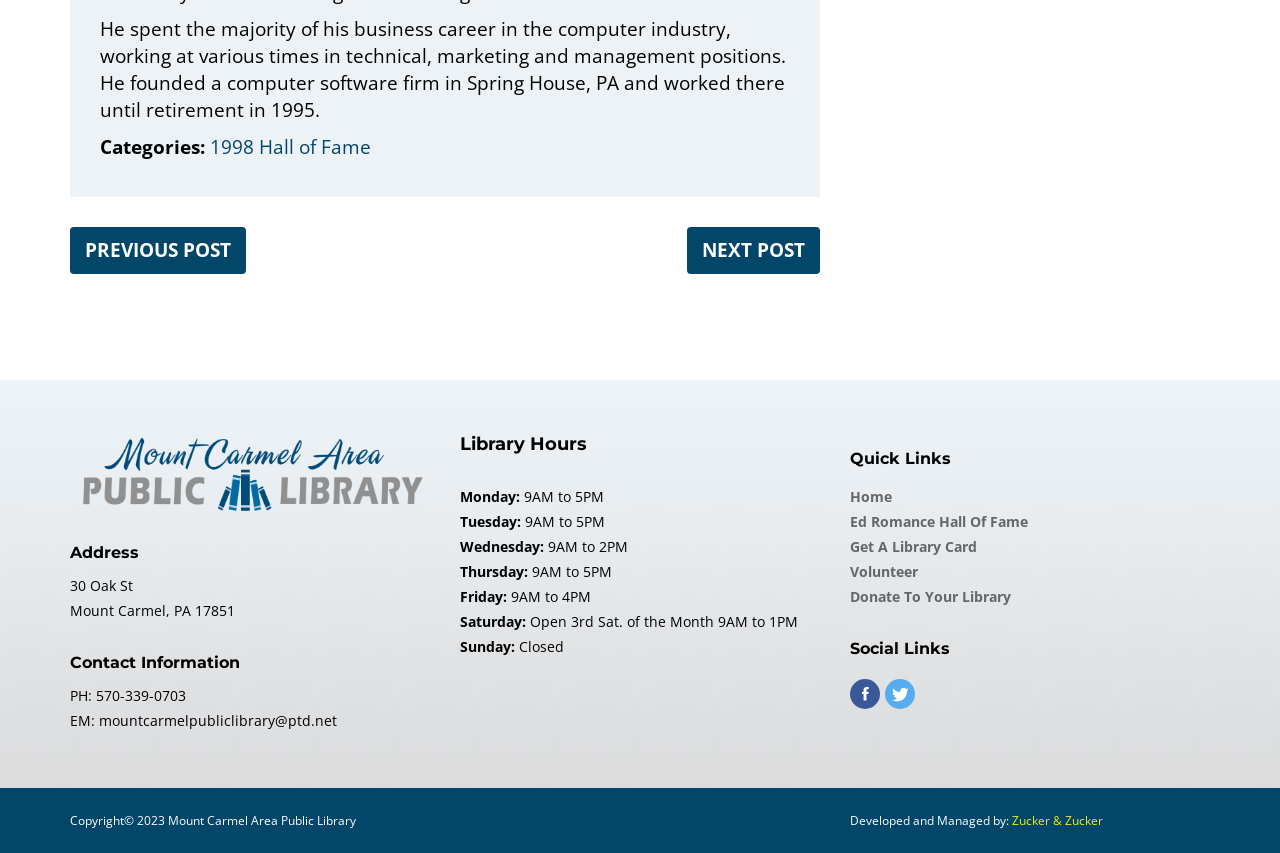What are the library hours on Wednesdays?
Using the details shown in the screenshot, provide a comprehensive answer to the question.

I found the library hours by looking at the 'Library Hours' section on the webpage. The hours for Wednesday are listed as '9AM to 2PM'.